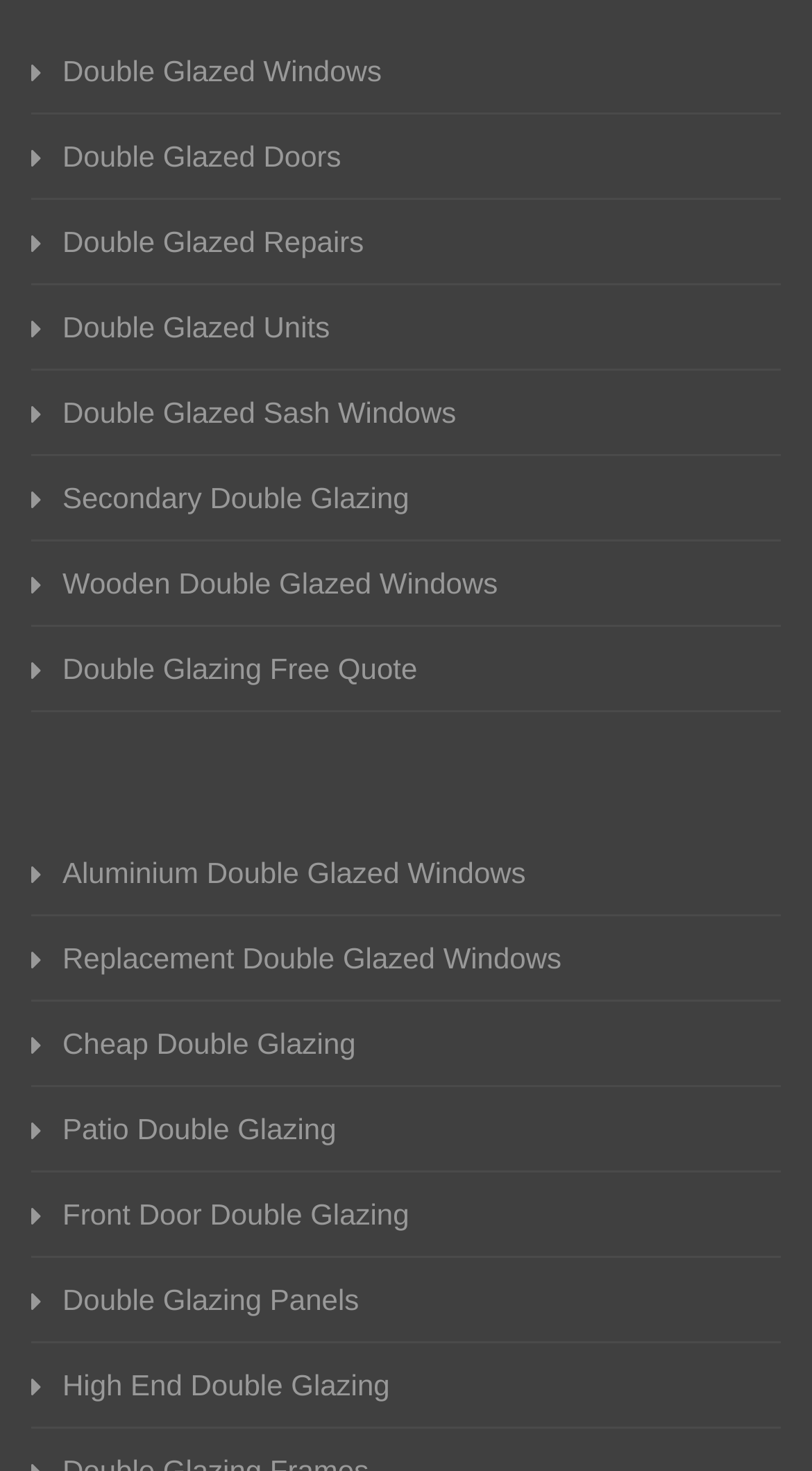Find the coordinates for the bounding box of the element with this description: "Double Glazed Repairs".

[0.038, 0.15, 0.962, 0.178]